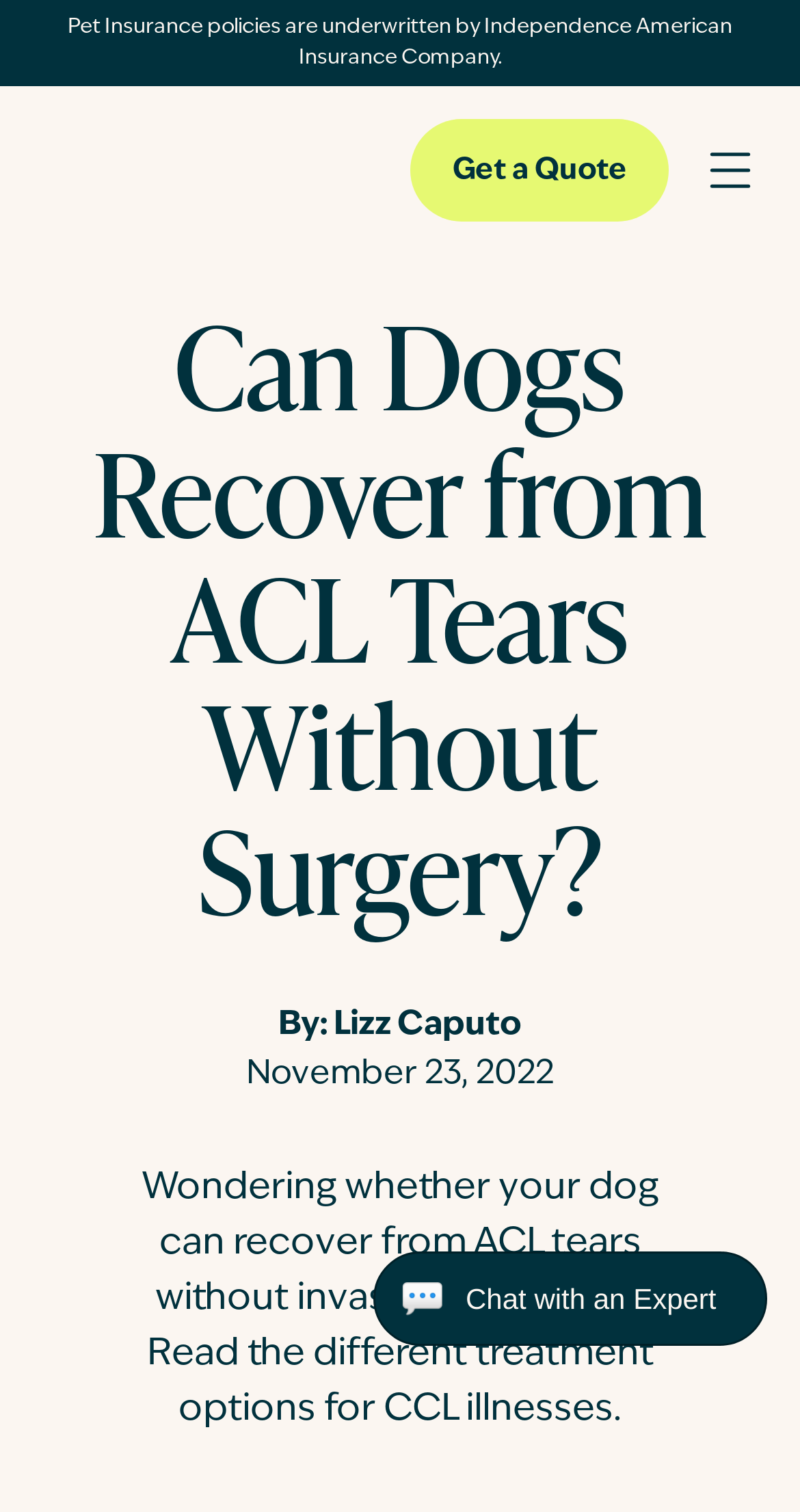Identify the coordinates of the bounding box for the element described below: "parent_node: Pet Insurance". Return the coordinates as four float numbers between 0 and 1: [left, top, right, bottom].

[0.062, 0.094, 0.462, 0.148]